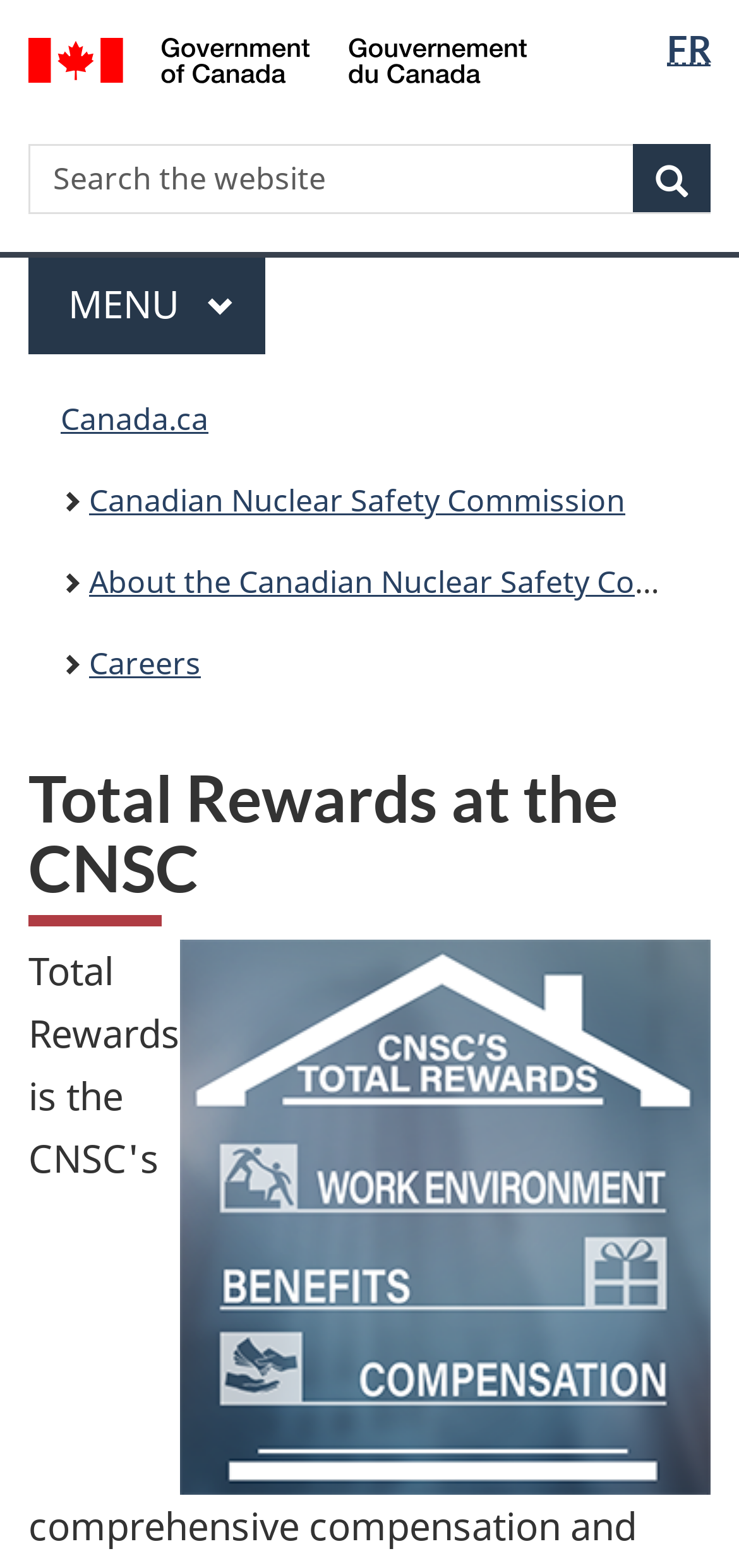Create an elaborate caption for the webpage.

The webpage is about Total Rewards at the Canadian Nuclear Safety Commission (CNSC). At the top, there are two links: "Skip to main content" and "Switch to basic HTML version", positioned side by side and centered horizontally. To the right of these links, there is a language selection heading with a link to switch to French ("FR") with an abbreviation "Français". 

Below these elements, there is a Government of Canada logo with a link to the Government of Canada website. Next to the logo, there is a search bar with a heading "Search" and a placeholder text "Search the website". The search bar has a combobox and a search button with a magnifying glass icon.

Underneath the search bar, there is a horizontal separator line. Below the separator, there is a menu heading with a button that expands or collapses the menu. The menu button has a text "MAIN MENU" and provides instructions on how to navigate the menu using keyboard shortcuts.

To the right of the menu button, there is a "You are here:" heading, followed by a breadcrumb navigation section that displays the current page's location within the website's hierarchy. The breadcrumb navigation shows links to Canada.ca, Canadian Nuclear Safety Commission, Careers, and finally, Total Rewards at the CNSC.

The main content of the webpage starts below the breadcrumb navigation, with a heading "Total Rewards at the CNSC" that spans the entire width of the page.